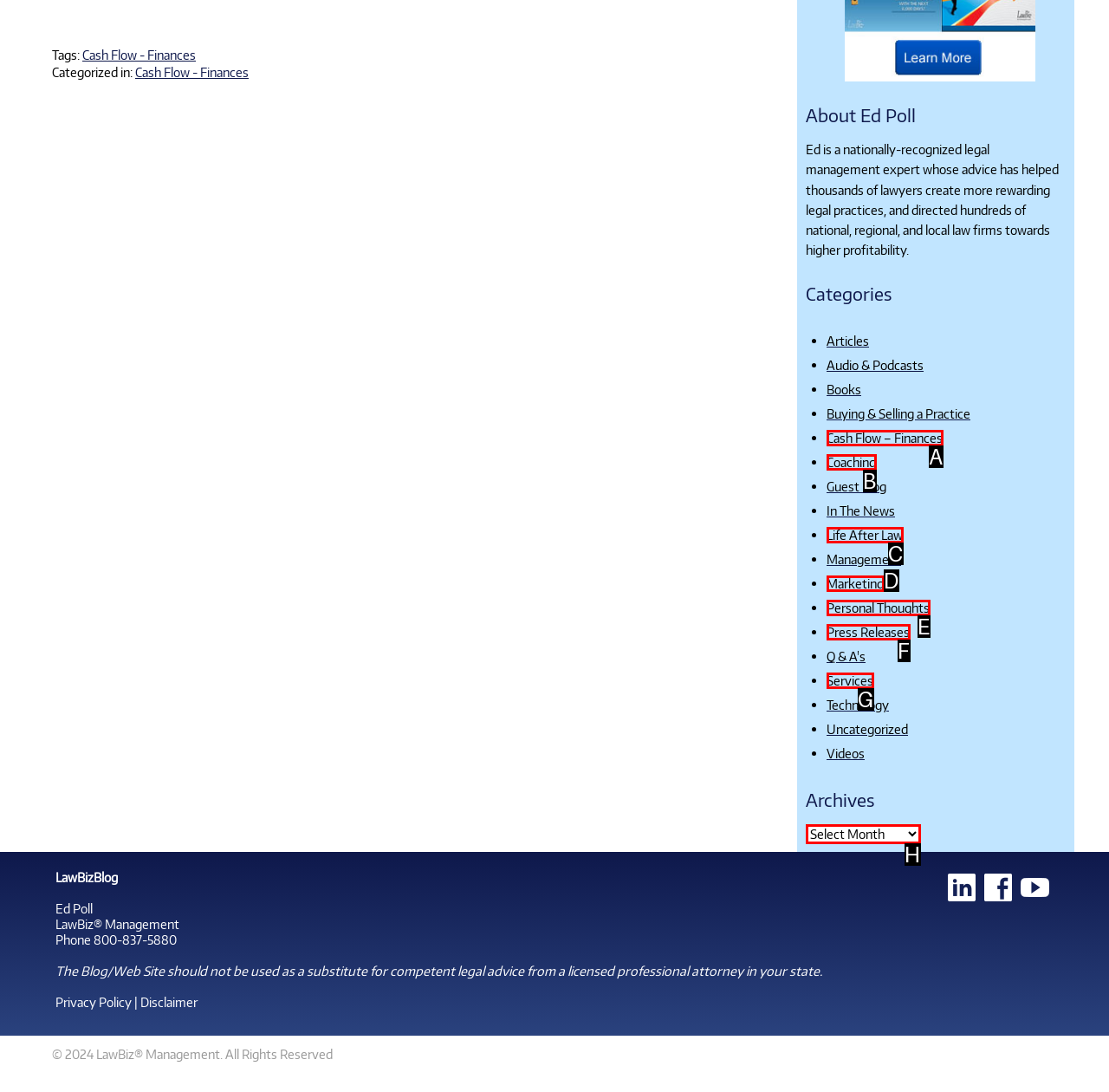Determine which UI element matches this description: Cash Flow – Finances
Reply with the appropriate option's letter.

A